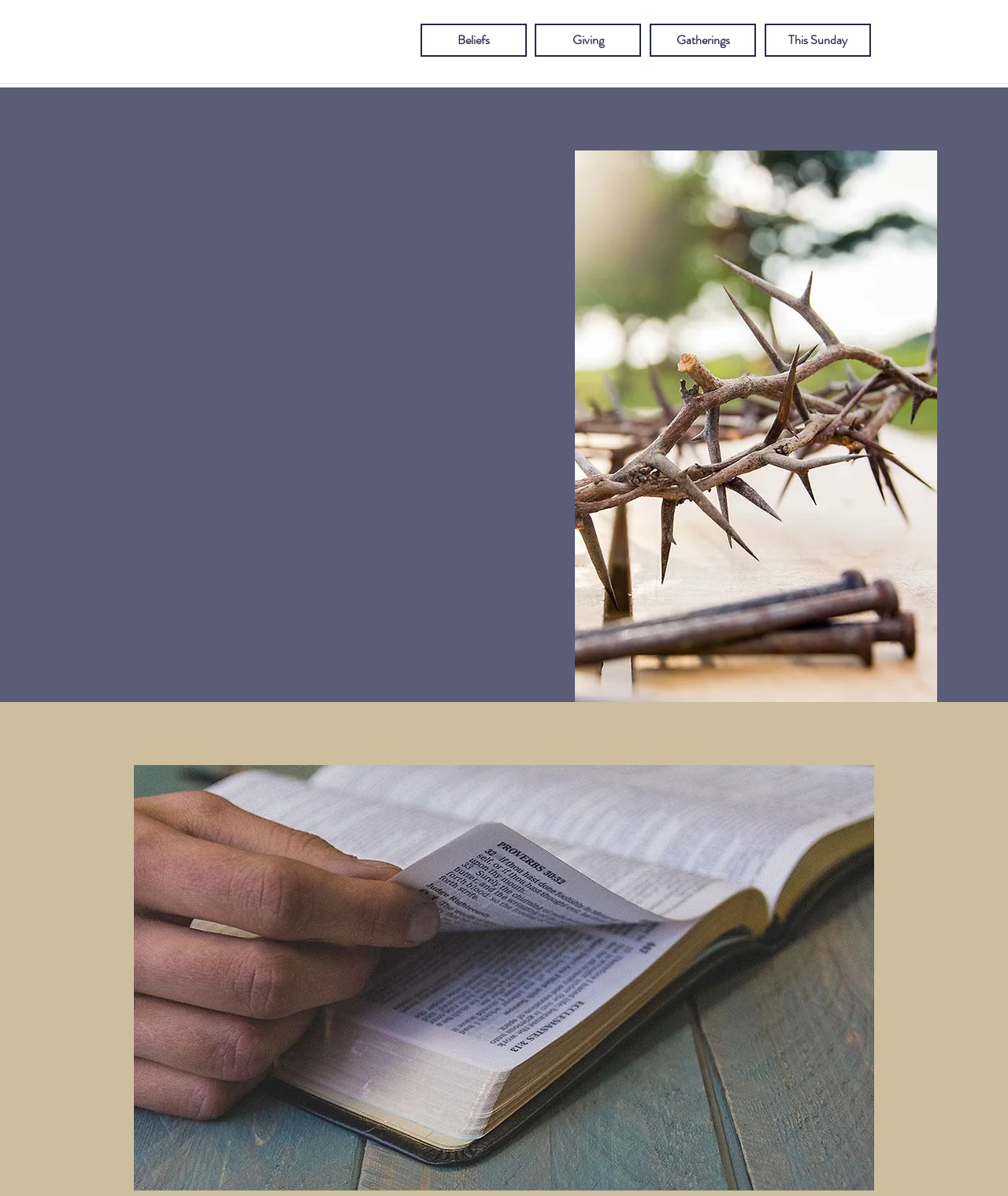Offer a meticulous caption that includes all visible features of the webpage.

The webpage is about the beliefs of Vero Beach Baptist Church. At the top, there are four links: "Beliefs", "This Sunday", "Gatherings", and "Giving", aligned horizontally. 

Below the links, there are two headings: "LOVING GOD" and "LOVING PEOPLE", positioned side by side. 

Under the headings, there are three paragraphs of text. The first paragraph explains that all practices and activities of Vero Beach Baptist are to fulfill the Great Commandment and Great Commission. The second paragraph quotes Matthew 22:37-39, and the third paragraph quotes Matthew 28:18-20. These paragraphs are stacked vertically.

To the right of the headings, there is an image of a crown of thorns. At the bottom of the page, there is a larger image of a Bible, spanning almost the entire width of the page.